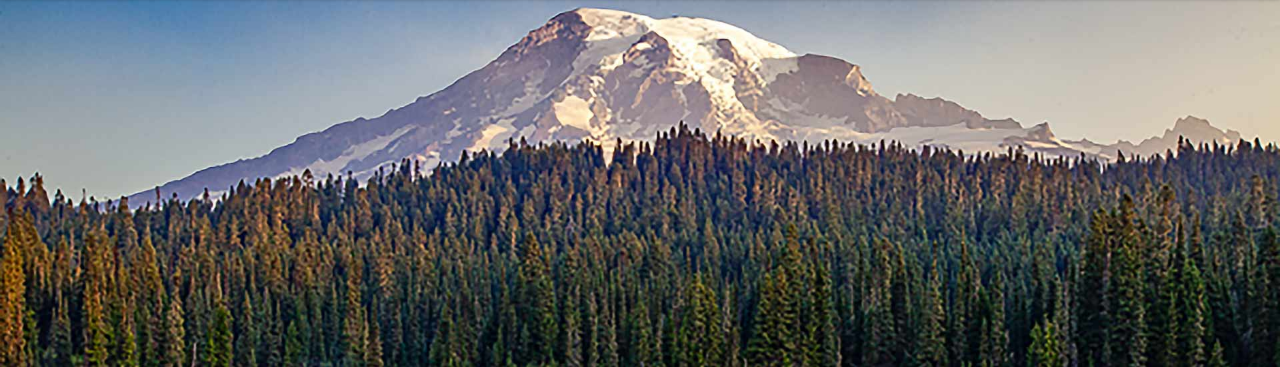Describe the scene depicted in the image with great detail.

This stunning image showcases a majestic mountain towering above a dense forest of evergreen trees. The scene captures the serene beauty of nature, with the snow-capped peaks glistening in the sunlight against a clear blue sky. This picturesque landscape evokes a sense of tranquility and calm, making it an ideal backdrop for events like the "Sunday Meditation and Annual Community Meeting" at Still Mountain. The gathering, scheduled for December 10, 2023, from 10:00 am to 11:45 am, will be held at the Turner Senior Resource Center in Ann Arbor, MI. Participants will have the opportunity to engage in silent meditation and community discussions, further connecting with nature and each other in these peaceful surroundings.